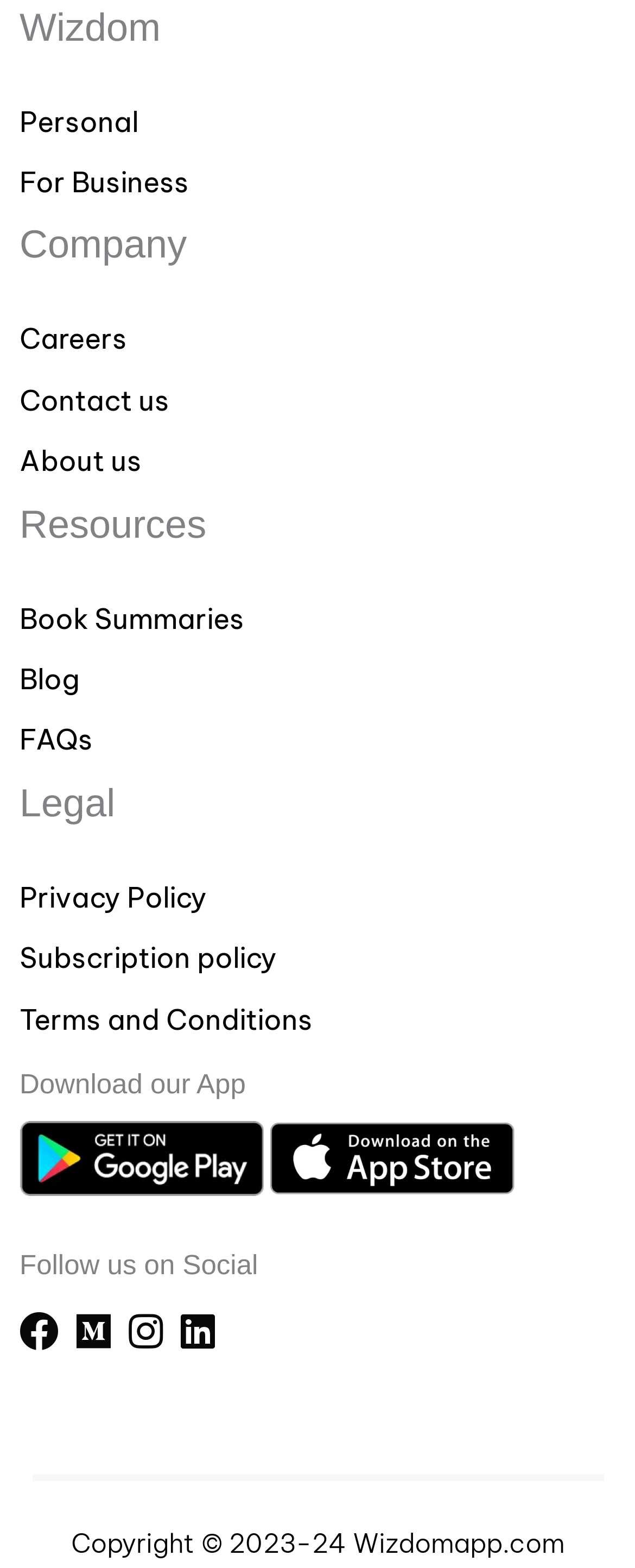What type of resources are available on the webpage?
Refer to the image and provide a one-word or short phrase answer.

Book summaries, blog, and FAQs